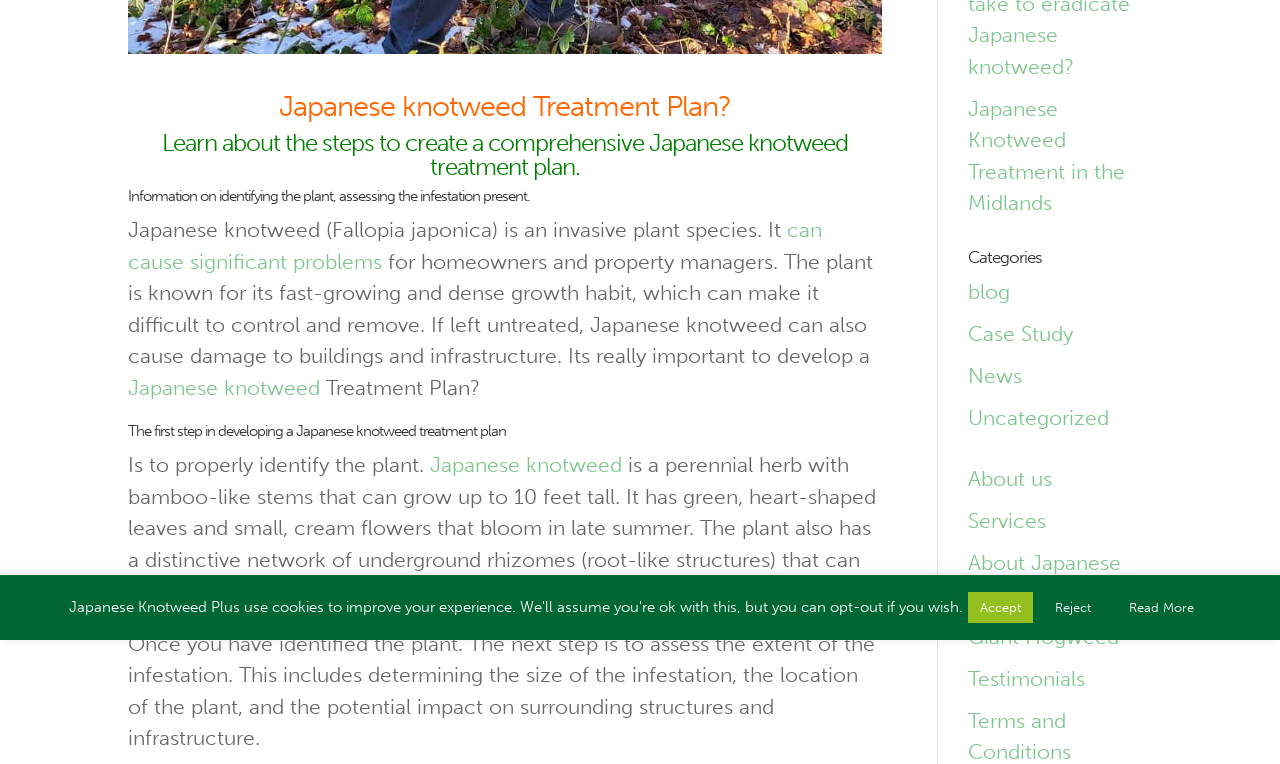Give the bounding box coordinates for this UI element: "About Japanese Knotweed.". The coordinates should be four float numbers between 0 and 1, arranged as [left, top, right, bottom].

[0.756, 0.72, 0.876, 0.794]